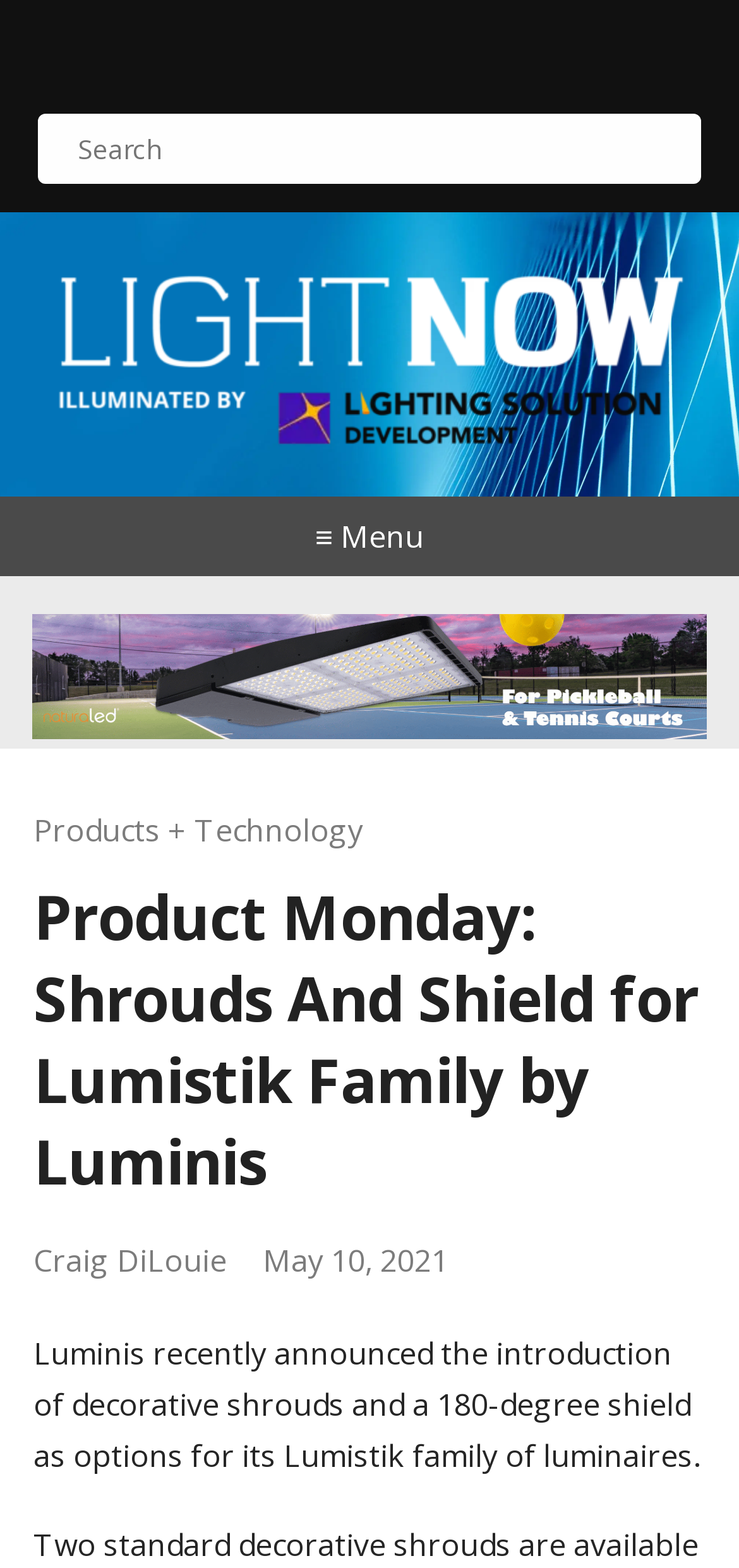From the details in the image, provide a thorough response to the question: What is the purpose of the search box?

I determined the answer by looking at the search box and its label 'Search for:', which suggests that it is used to search for content on the website.